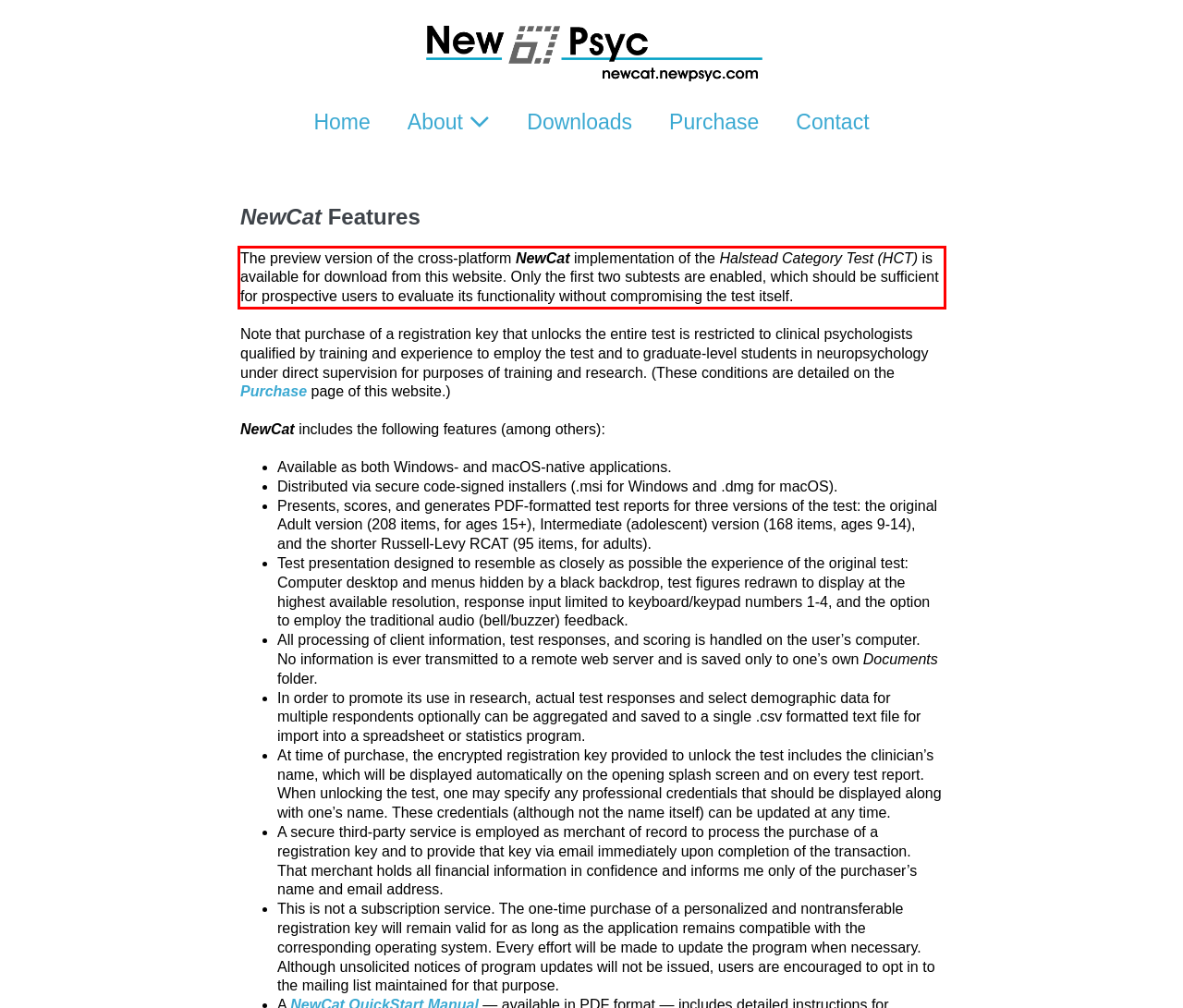You are provided with a screenshot of a webpage featuring a red rectangle bounding box. Extract the text content within this red bounding box using OCR.

The preview version of the cross-platform NewCat implementation of the Halstead Category Test (HCT) is available for download from this website. Only the first two subtests are enabled, which should be sufficient for prospective users to evaluate its functionality without compromising the test itself.